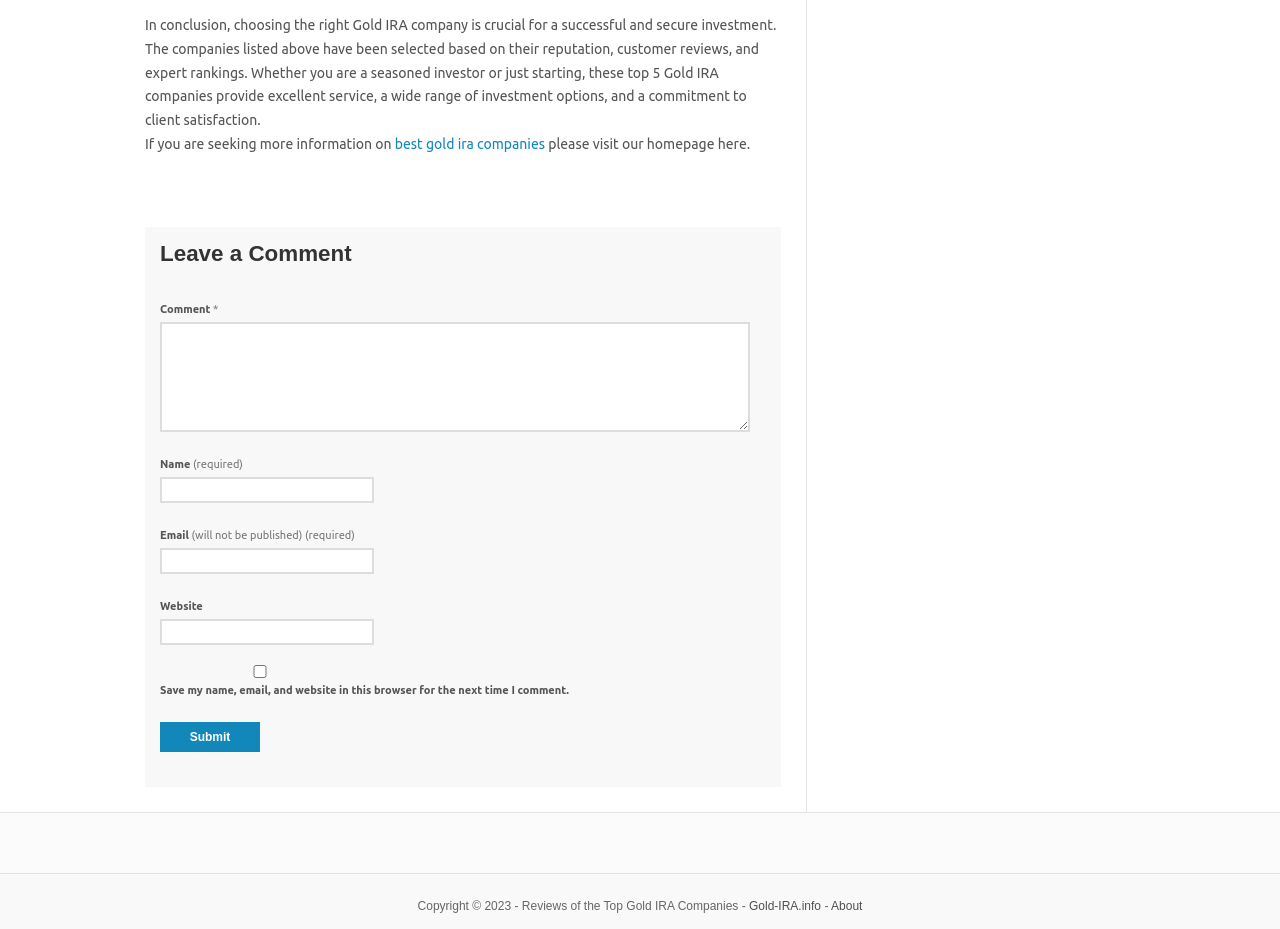Identify the bounding box coordinates of the clickable region necessary to fulfill the following instruction: "Call the office at the provided phone number". The bounding box coordinates should be four float numbers between 0 and 1, i.e., [left, top, right, bottom].

None